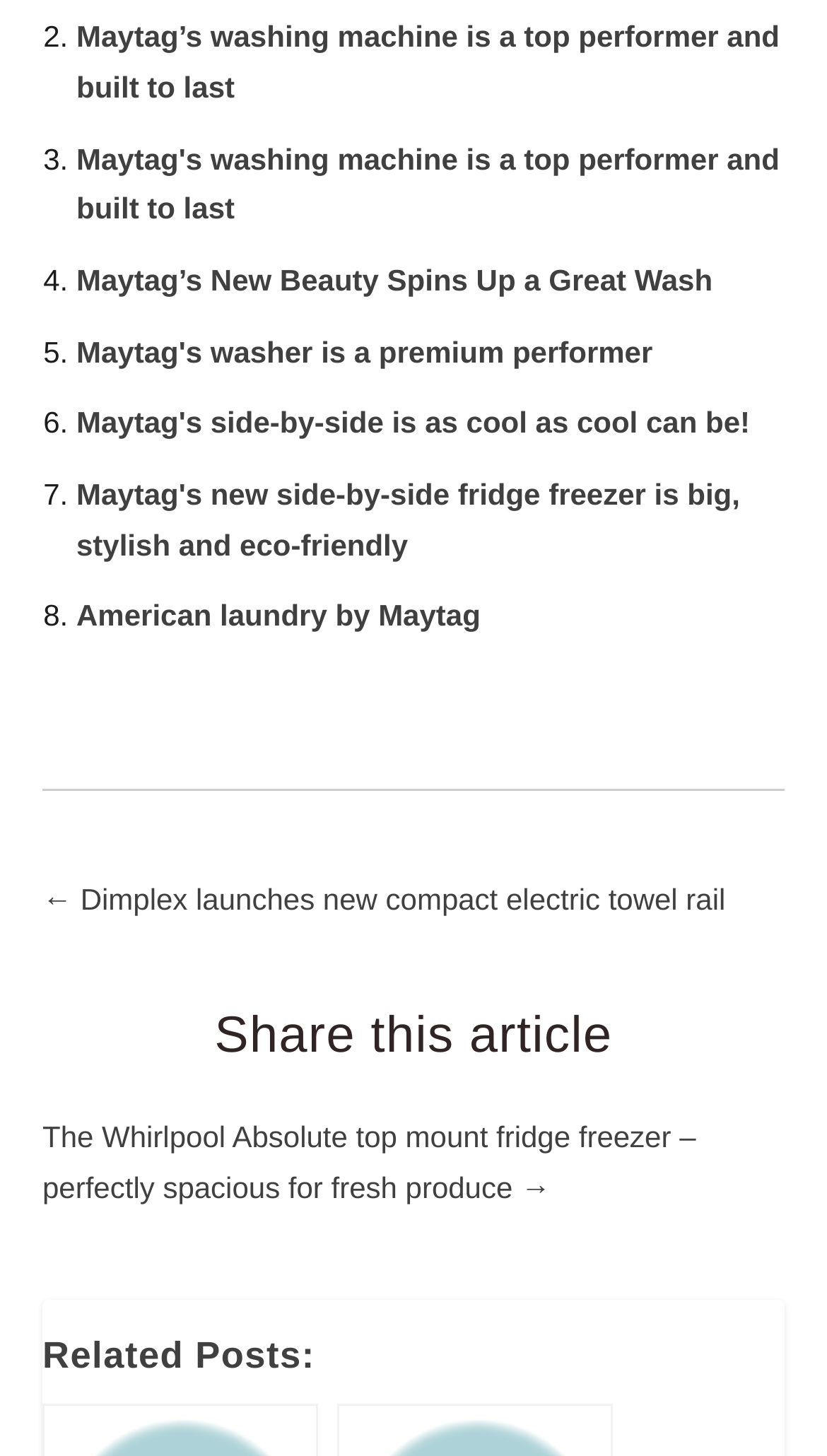Identify the bounding box coordinates of the element that should be clicked to fulfill this task: "Share this article". The coordinates should be provided as four float numbers between 0 and 1, i.e., [left, top, right, bottom].

[0.0, 0.687, 1.0, 0.736]